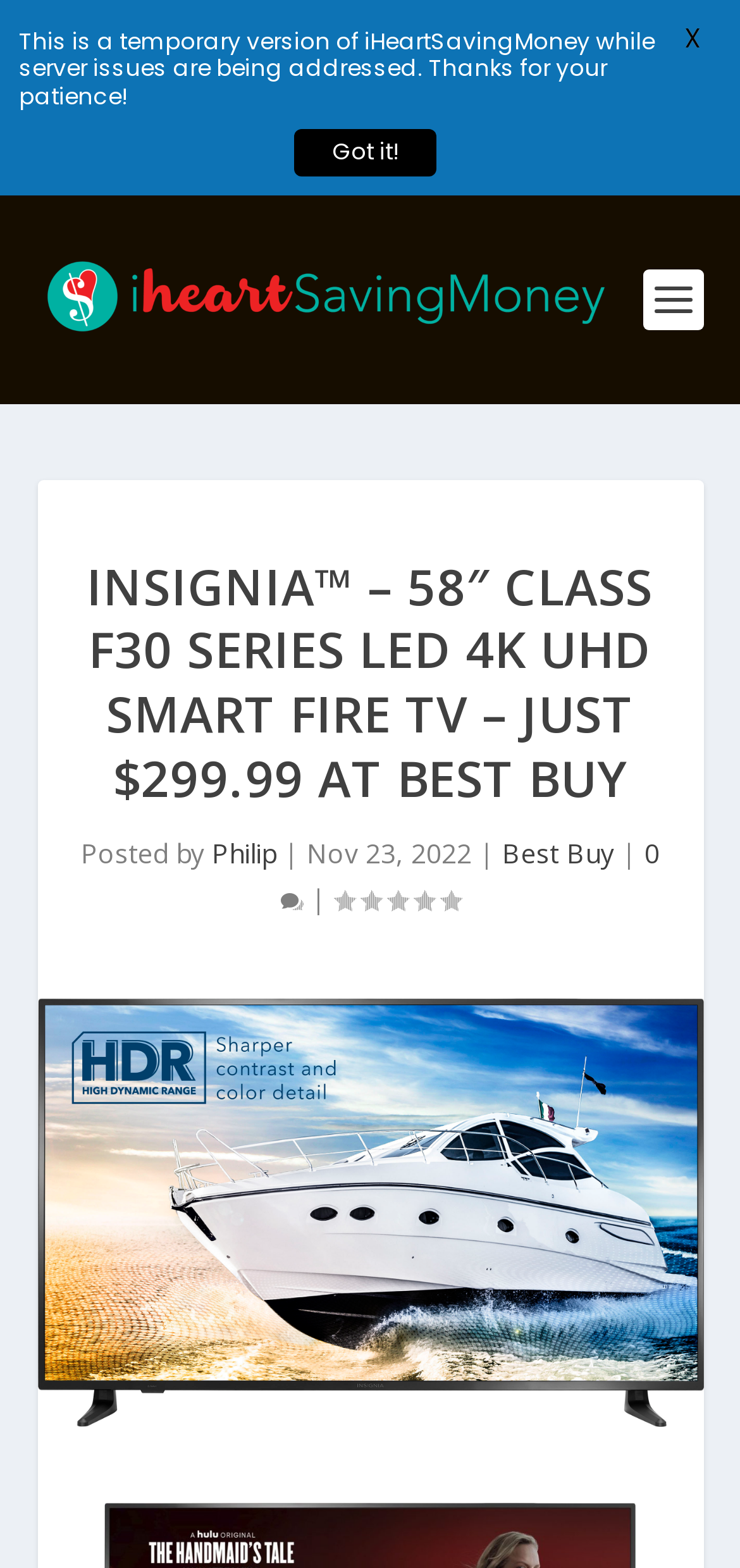Who posted the article?
Please provide a single word or phrase as your answer based on the image.

Philip